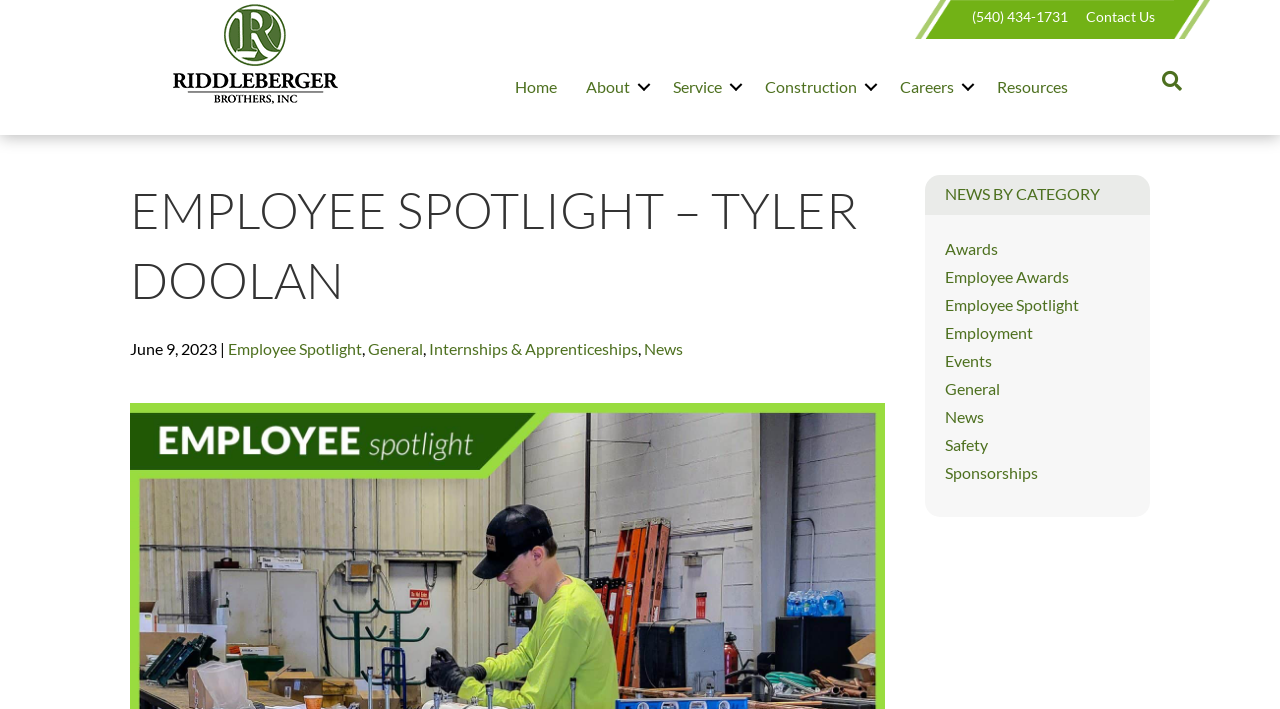Please identify the bounding box coordinates of the region to click in order to complete the given instruction: "View employee spotlight". The coordinates should be four float numbers between 0 and 1, i.e., [left, top, right, bottom].

[0.178, 0.478, 0.283, 0.505]